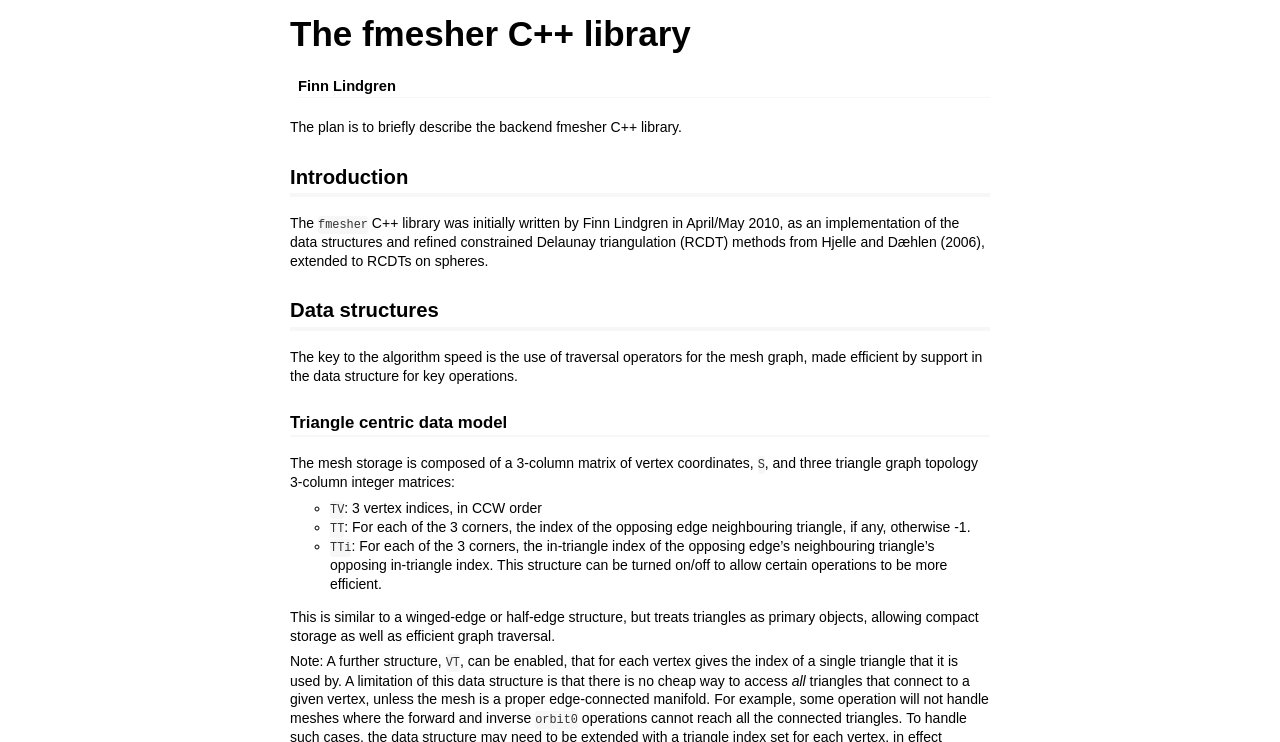What is the key to the algorithm speed?
Look at the image and respond with a one-word or short-phrase answer.

Traversal operators